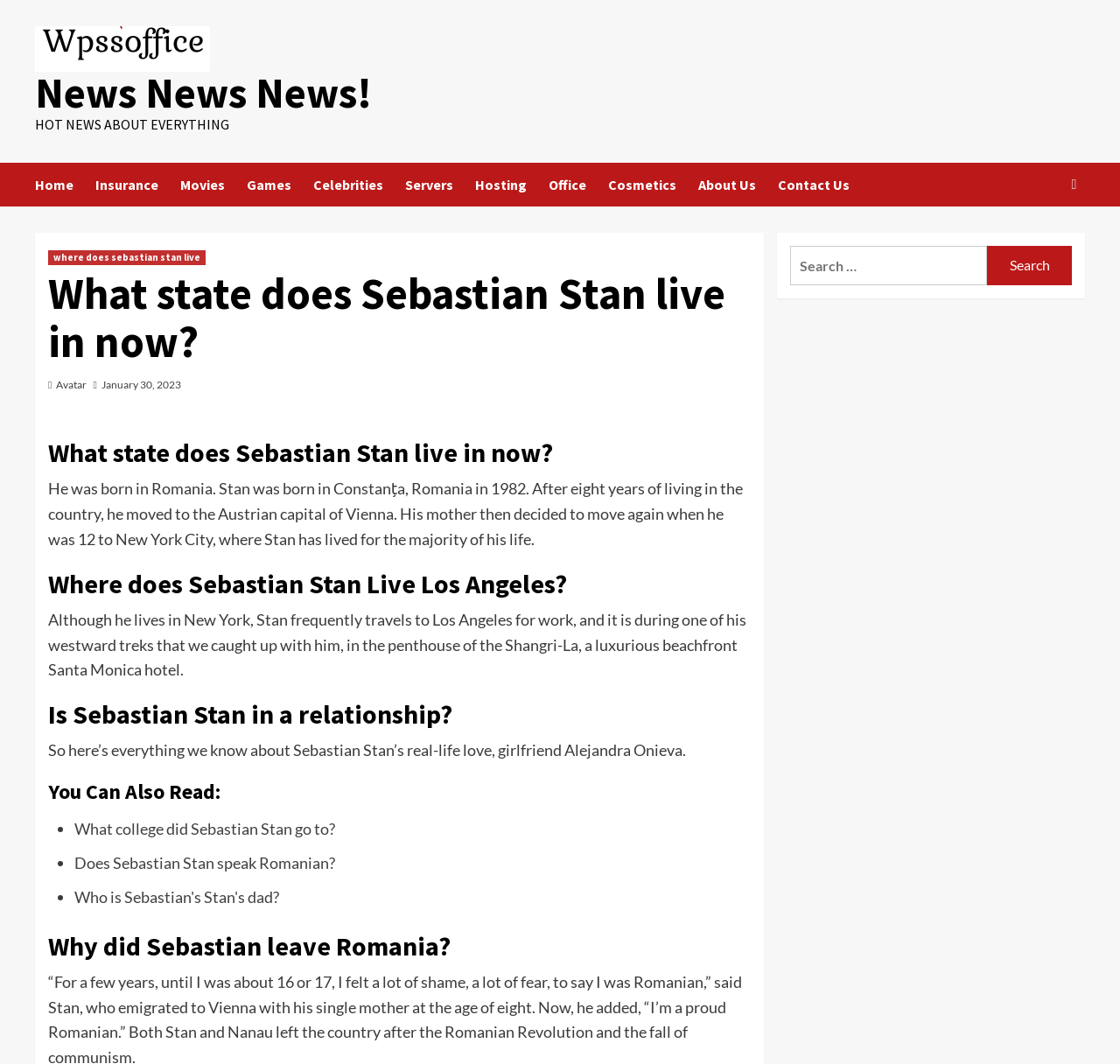What is the name of the celebrity mentioned in the article?
Please utilize the information in the image to give a detailed response to the question.

The article mentions the name 'Sebastian Stan' in the heading 'What state does Sebastian Stan live in now?' and throughout the text, indicating that he is the celebrity being discussed.